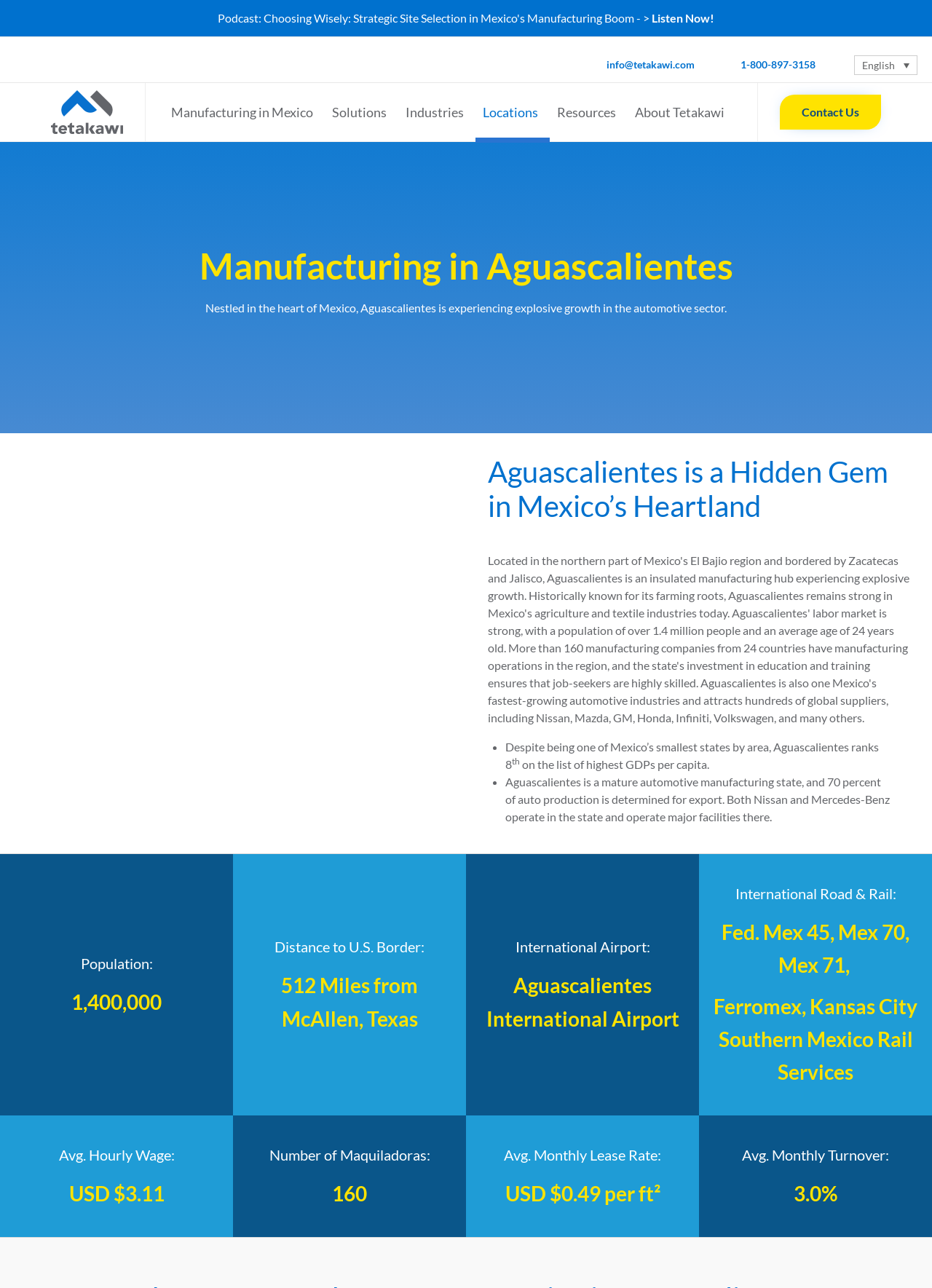Can you specify the bounding box coordinates of the area that needs to be clicked to fulfill the following instruction: "Click the 'Listen Now!' link"?

[0.699, 0.008, 0.766, 0.02]